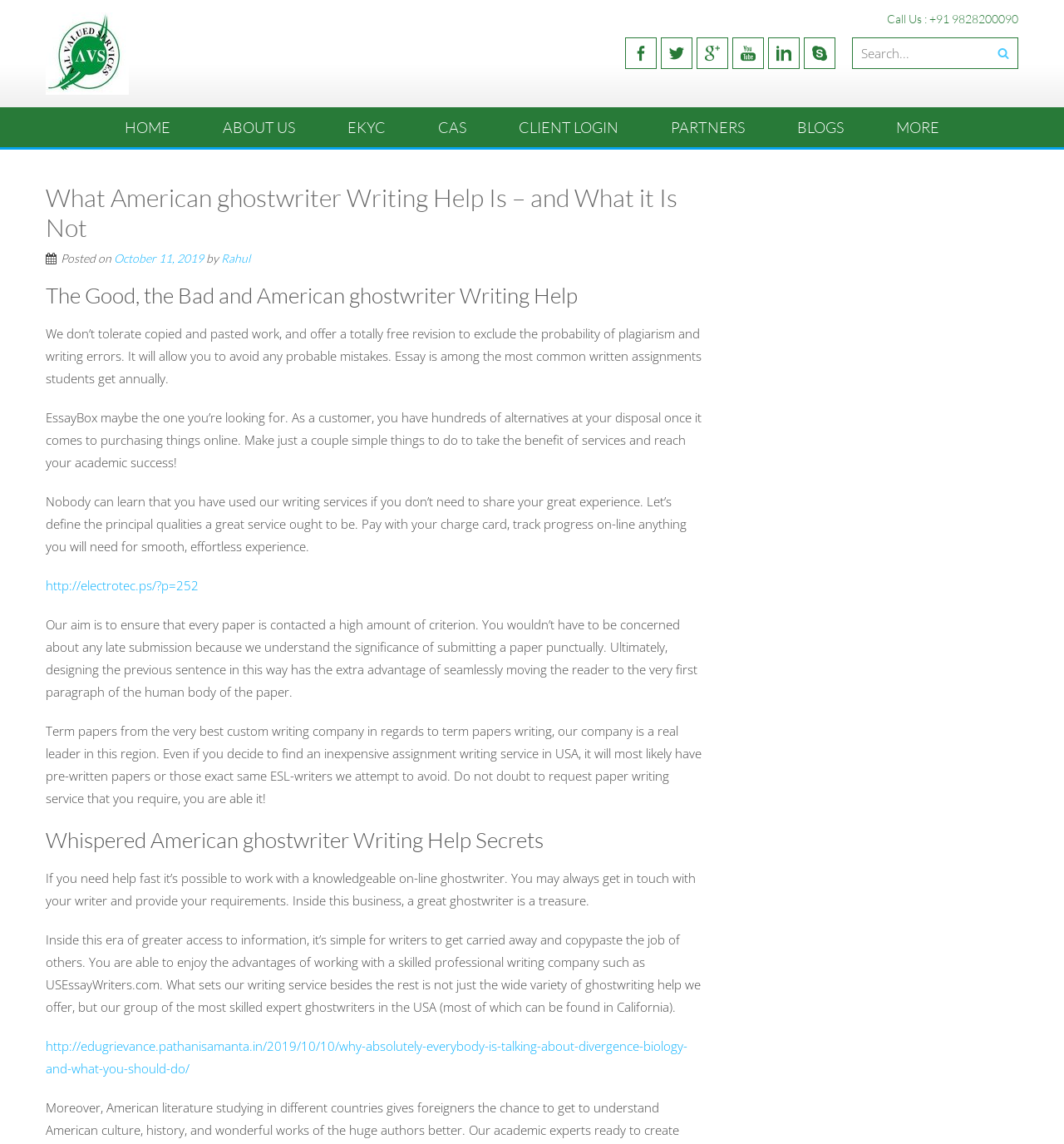Kindly determine the bounding box coordinates for the clickable area to achieve the given instruction: "View the 'CONTRIBUTORS' section".

None